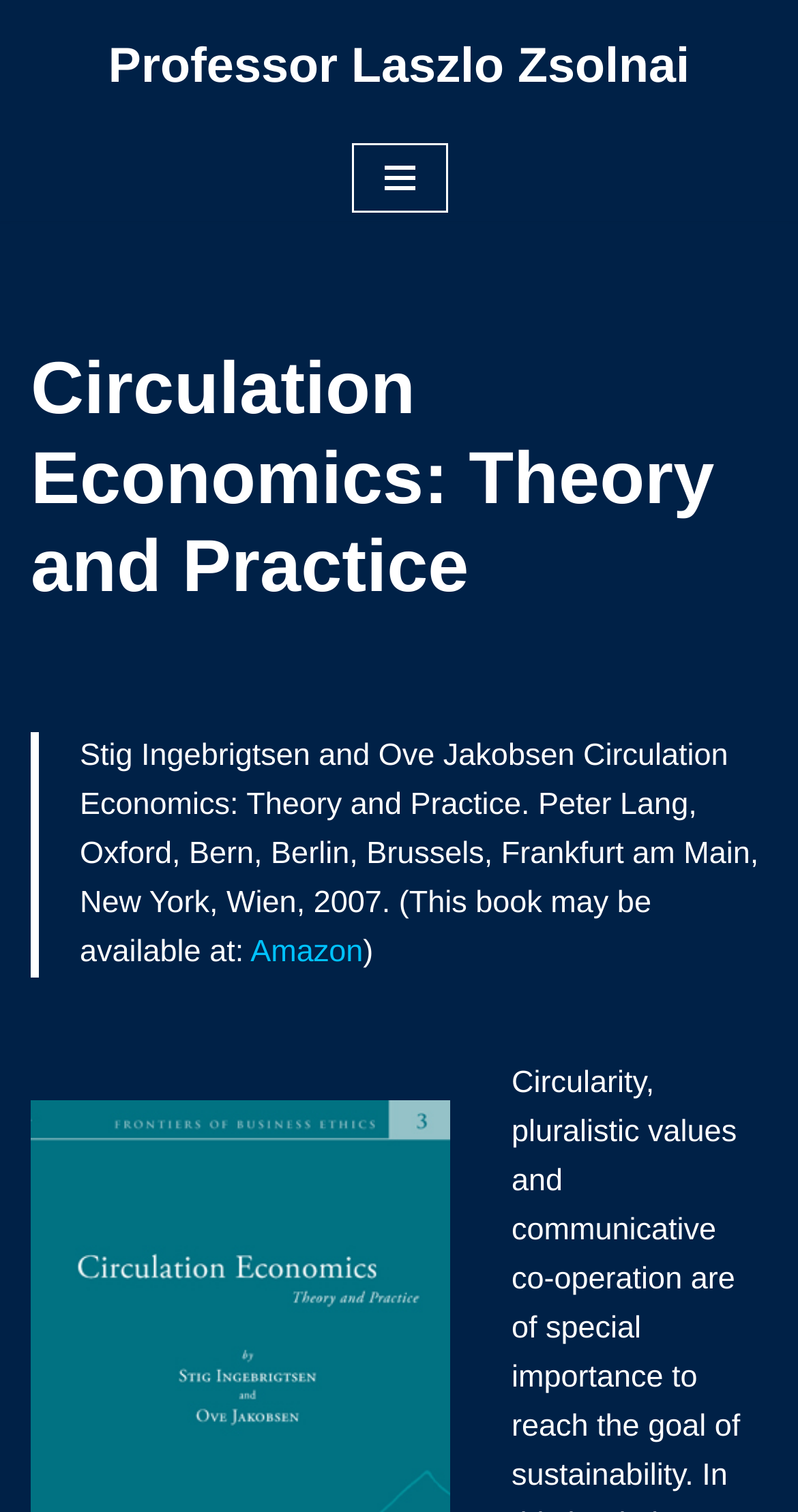What is the title of the book?
Based on the image content, provide your answer in one word or a short phrase.

Circulation Economics: Theory and Practice